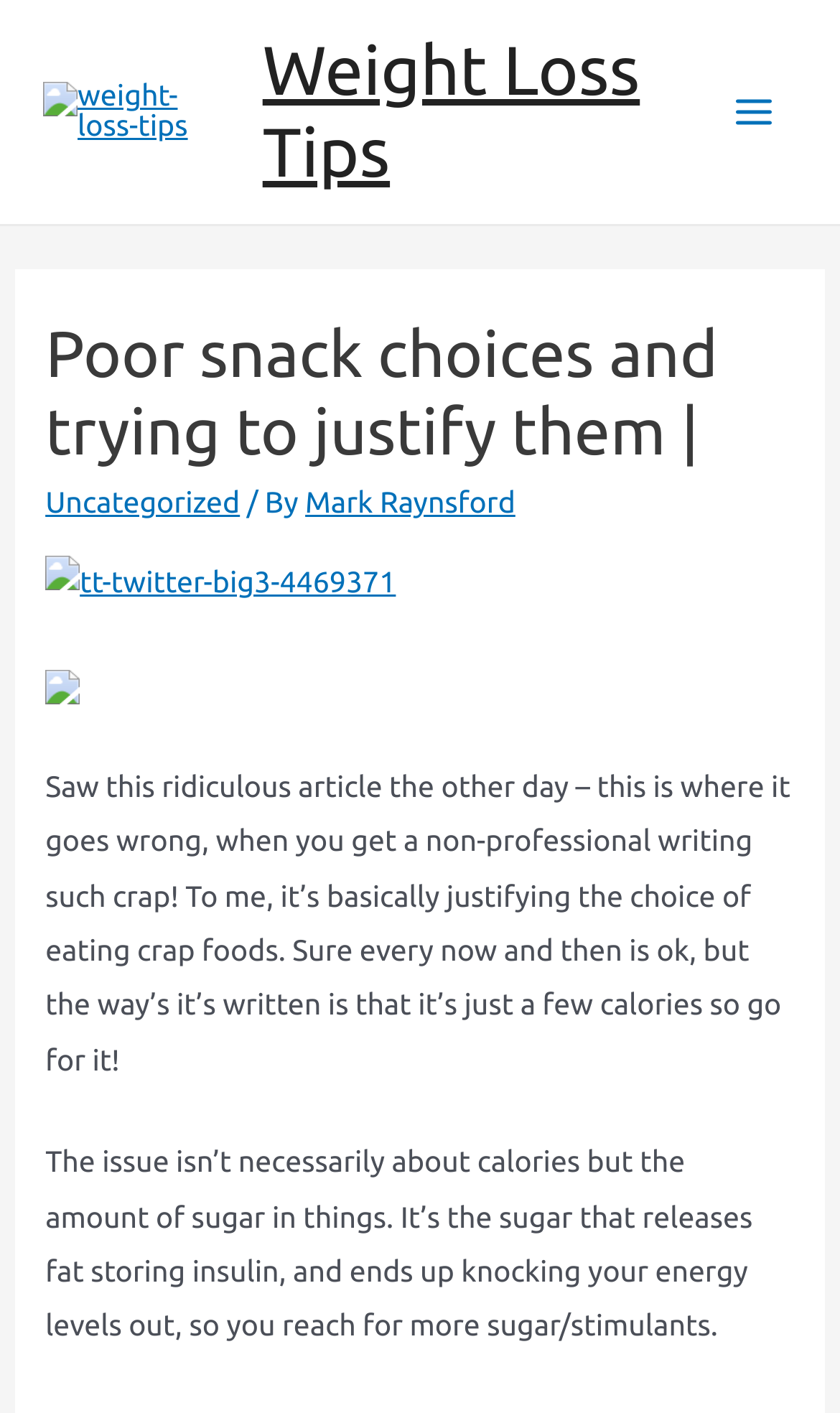Can you determine the main header of this webpage?

Poor snack choices and trying to justify them |